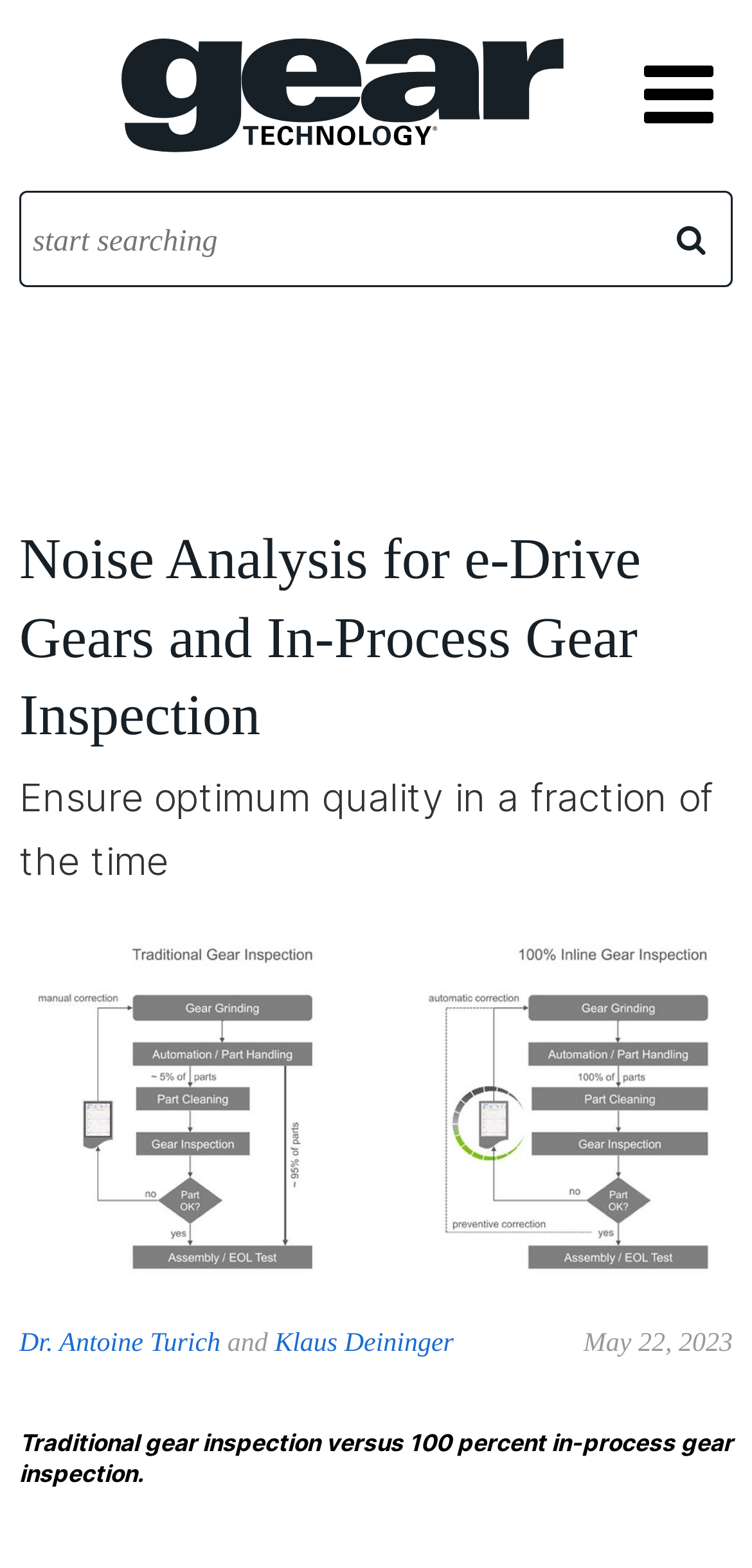What is the image description of the figure element?
Provide a fully detailed and comprehensive answer to the question.

I found a figure element with an image element inside it, and the image element has the text 'gt0523_Page_28_Image_0001.jpg' which suggests that this is the description of the image.